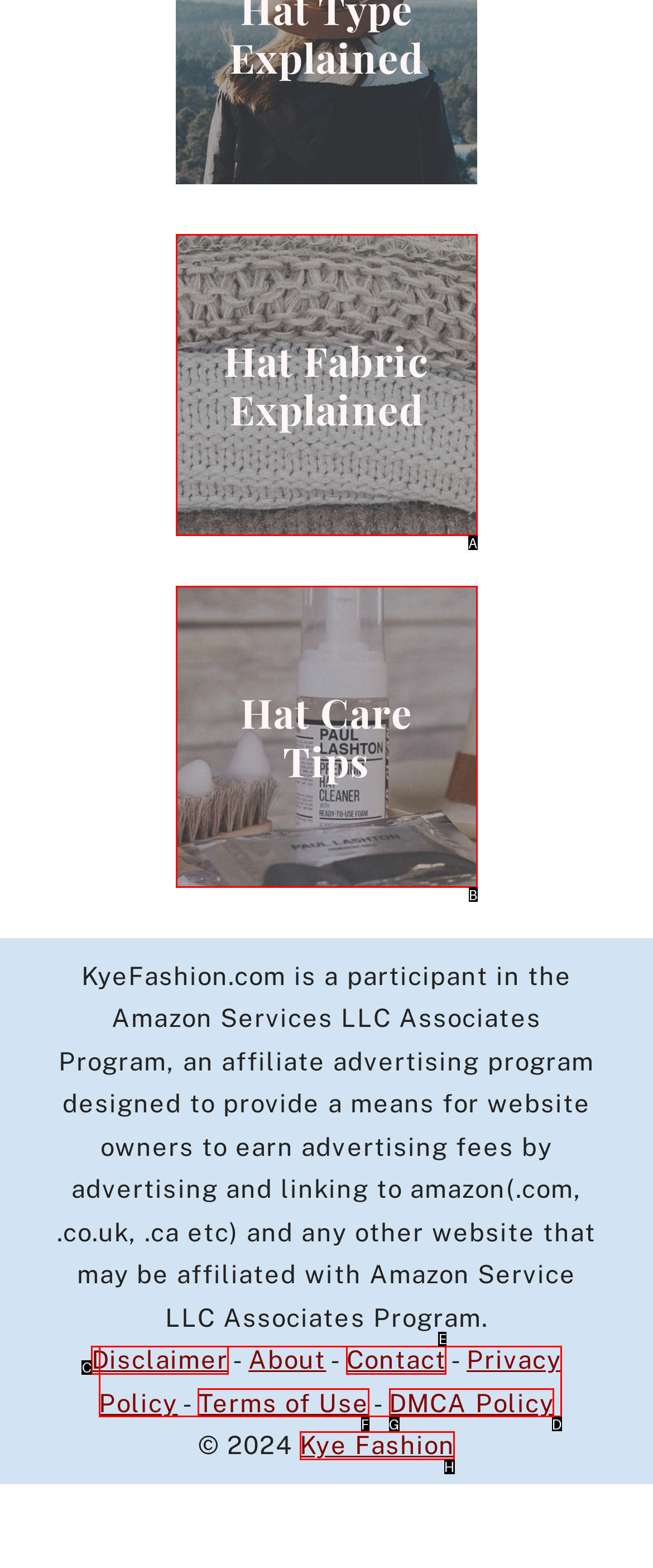Select the correct option from the given choices to perform this task: Visit Kye Fashion homepage. Provide the letter of that option.

H